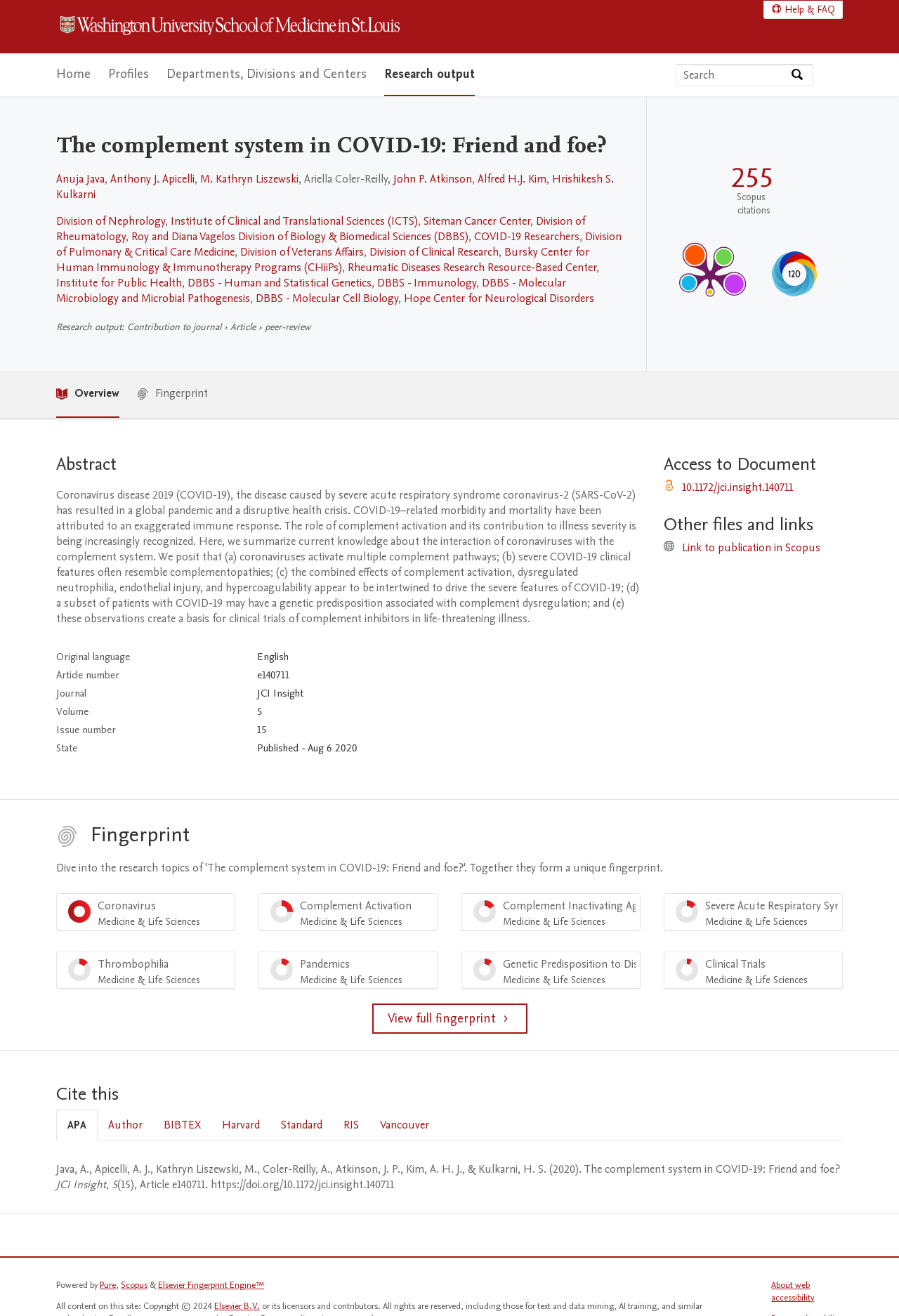Please specify the bounding box coordinates for the clickable region that will help you carry out the instruction: "Visit the Division of Nephrology".

[0.062, 0.162, 0.184, 0.174]